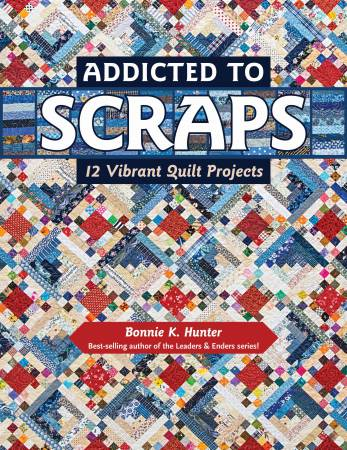Construct a detailed narrative about the image.

The image showcases the book cover of "Addicted to Scraps," authored by Bonnie K. Hunter. This vibrant publication features twelve engaging quilt projects that promise to inspire both novice and experienced quilters. The intricate patchwork design in the background, composed of an array of colorful fabrics, highlights the creative use of scraps, making it the focal point of the cover. The title "Addicted to SCRAPS" is prominently displayed in bold lettering, drawing attention to the theme of the book. Just below, Bonnie K. Hunter is recognized as a best-selling author known for her "Leaders & Enders" series, enhancing the book's appeal to quilting enthusiasts seeking innovative and practical sewing projects.